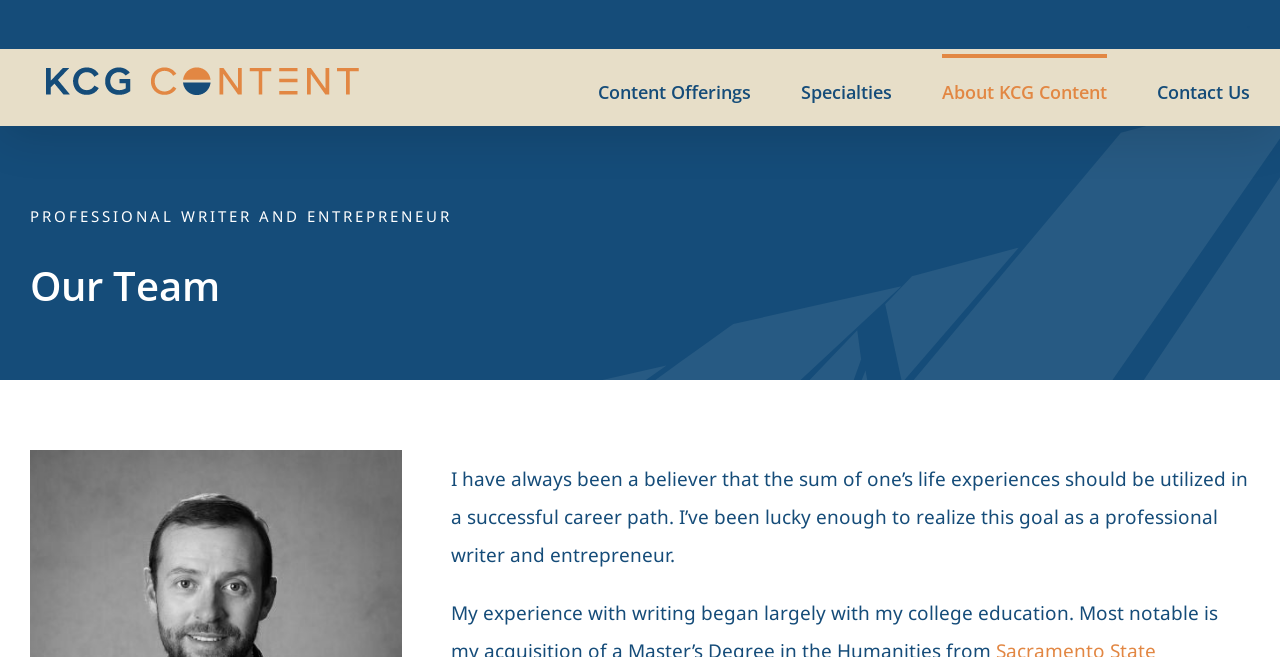Please give a one-word or short phrase response to the following question: 
What is the profession of the person described?

Writer and entrepreneur